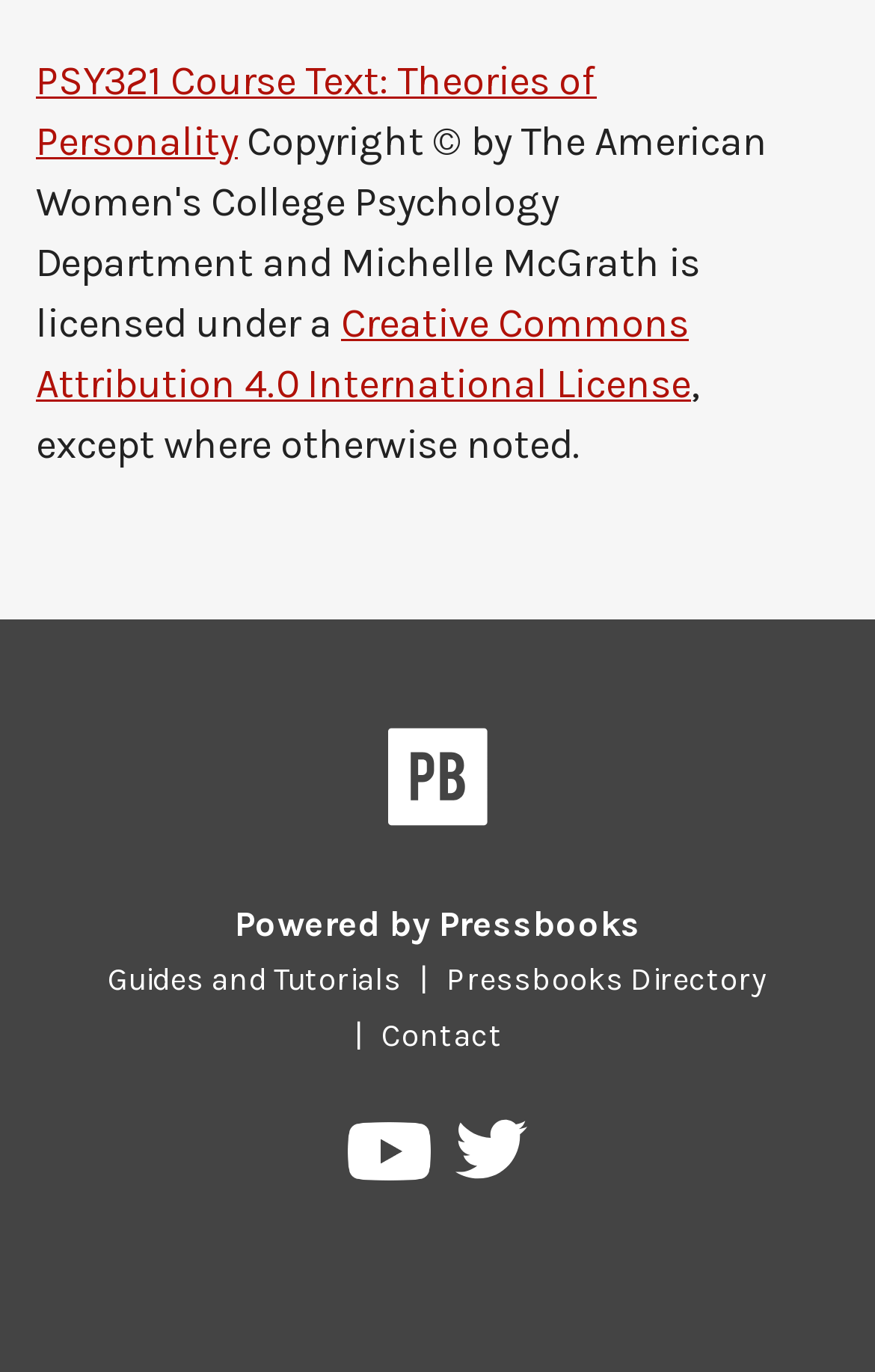Please determine the bounding box coordinates for the element with the description: "parent_node: Powered by Pressbooks title="Pressbooks"".

[0.442, 0.531, 0.558, 0.616]